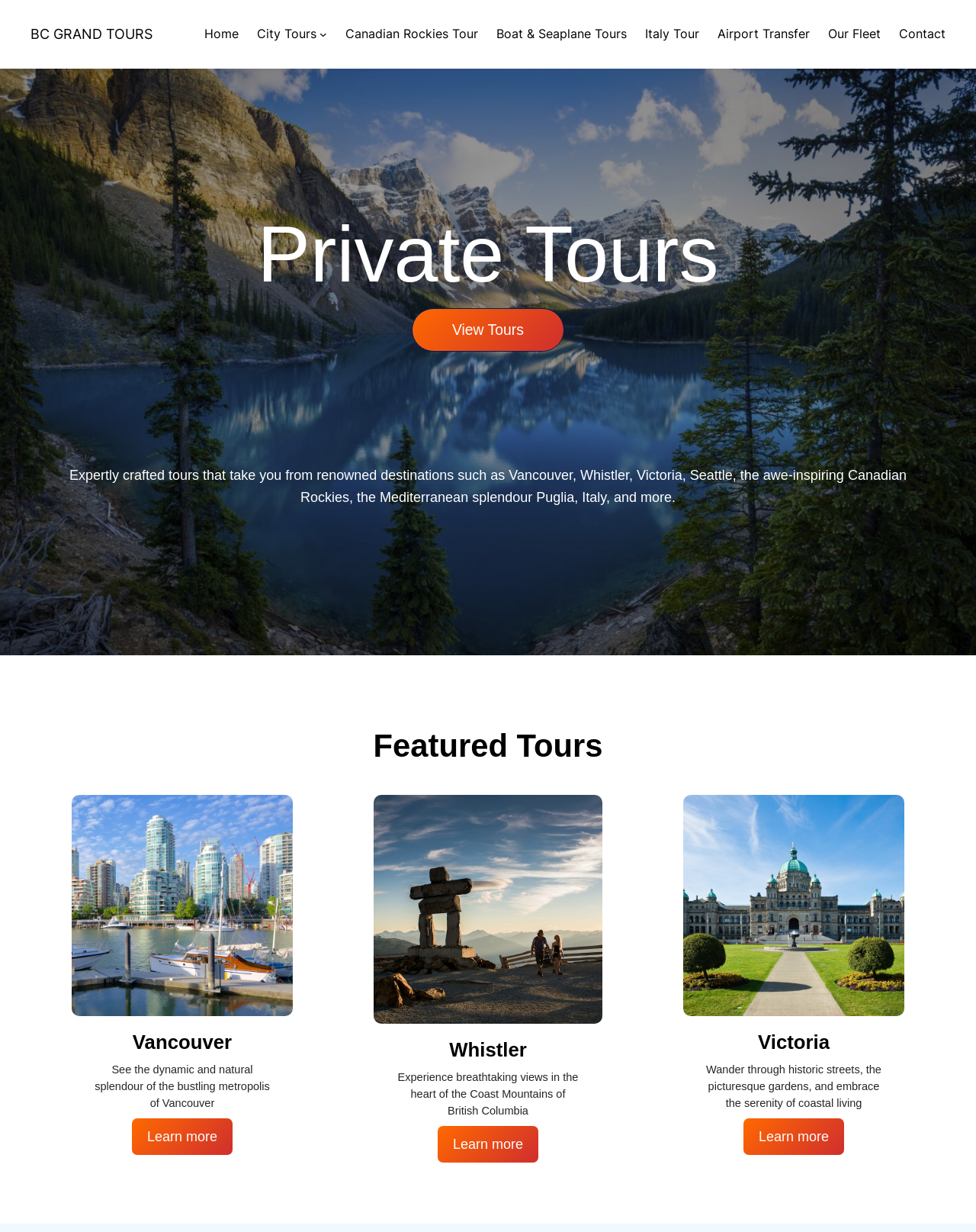Determine the bounding box coordinates of the clickable area required to perform the following instruction: "Click on the Home link". The coordinates should be represented as four float numbers between 0 and 1: [left, top, right, bottom].

[0.21, 0.02, 0.245, 0.036]